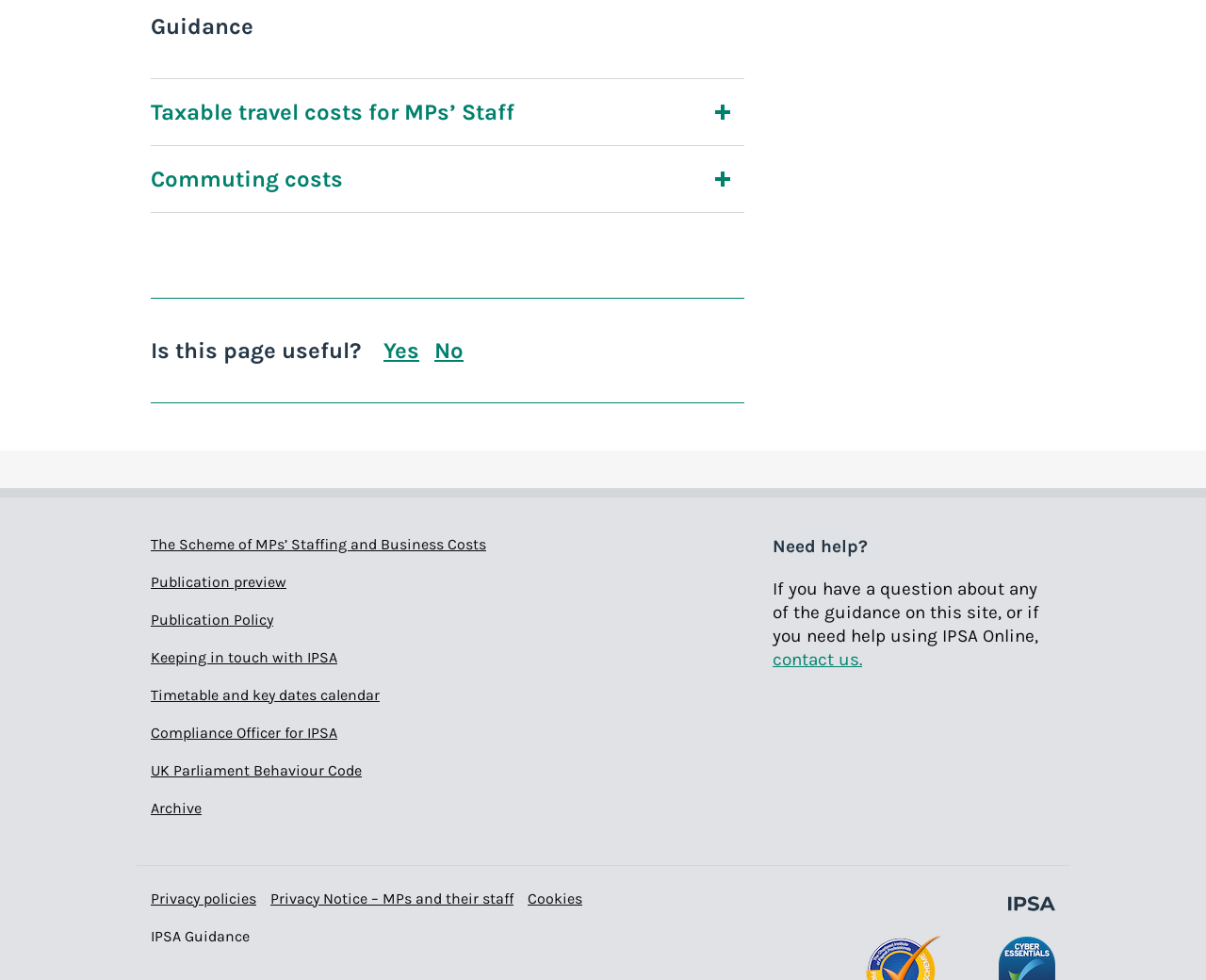What type of links are provided at the bottom of the page?
Deliver a detailed and extensive answer to the question.

The links provided at the bottom of the page are categorized as 'Support links' as indicated by the heading. These links include 'Privacy policies', 'Privacy Notice – MPs and their staff', 'Cookies', and others, which are likely related to supporting users in using the webpage or understanding the website's policies.